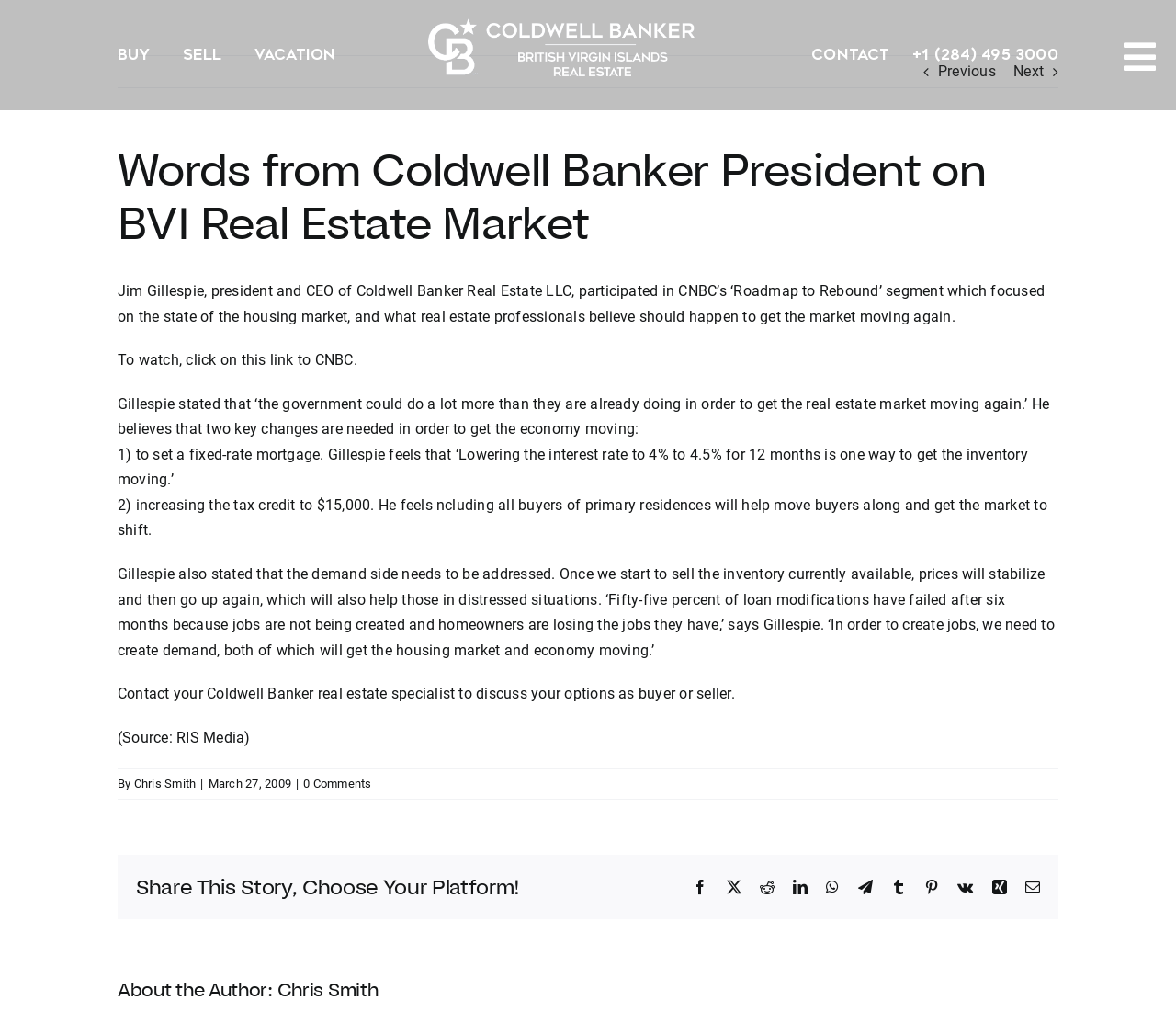Who is the president and CEO of Coldwell Banker Real Estate?
Respond with a short answer, either a single word or a phrase, based on the image.

Jim Gillespie